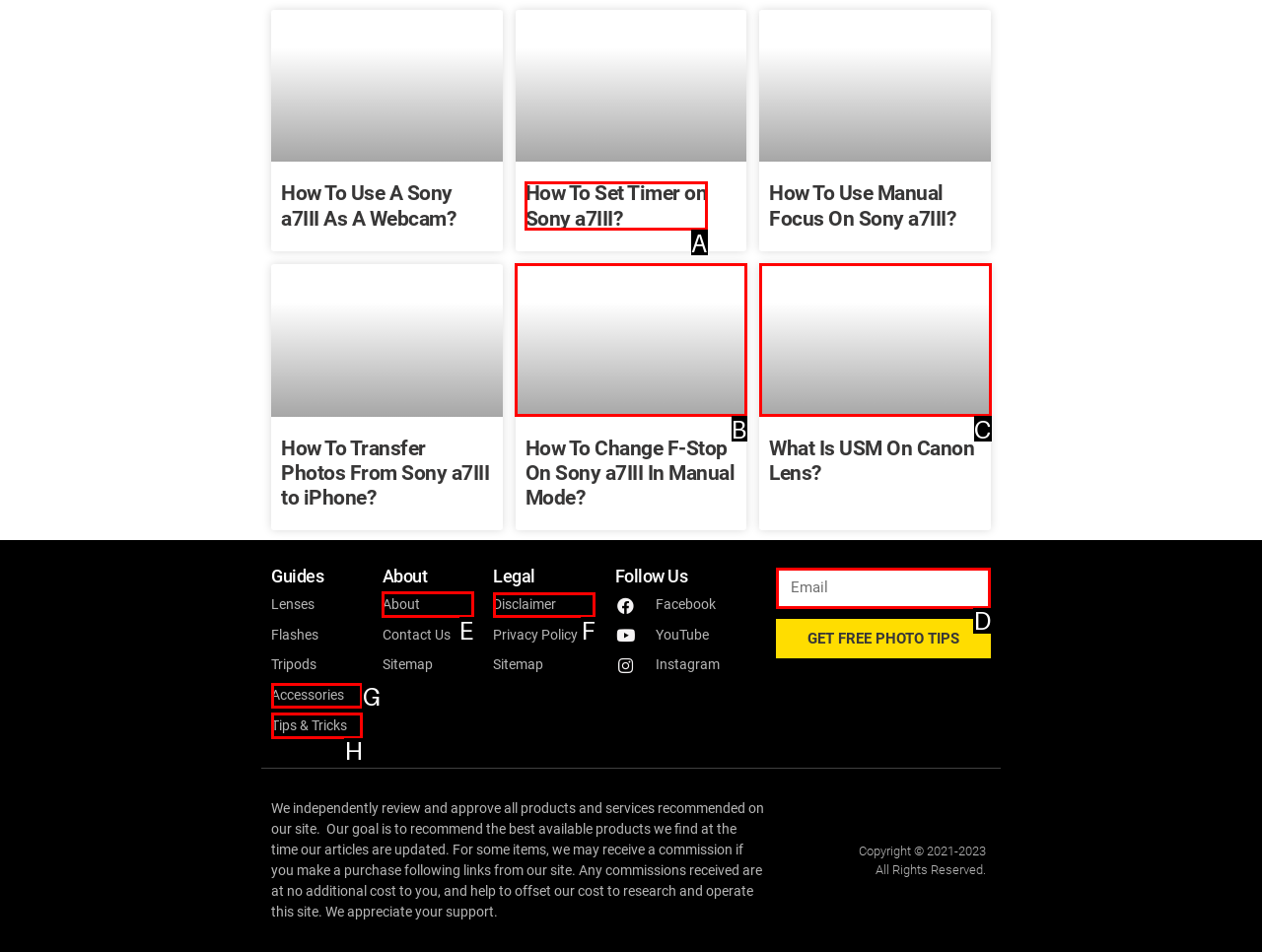Identify the correct UI element to click to follow this instruction: Click on 'About'
Respond with the letter of the appropriate choice from the displayed options.

E